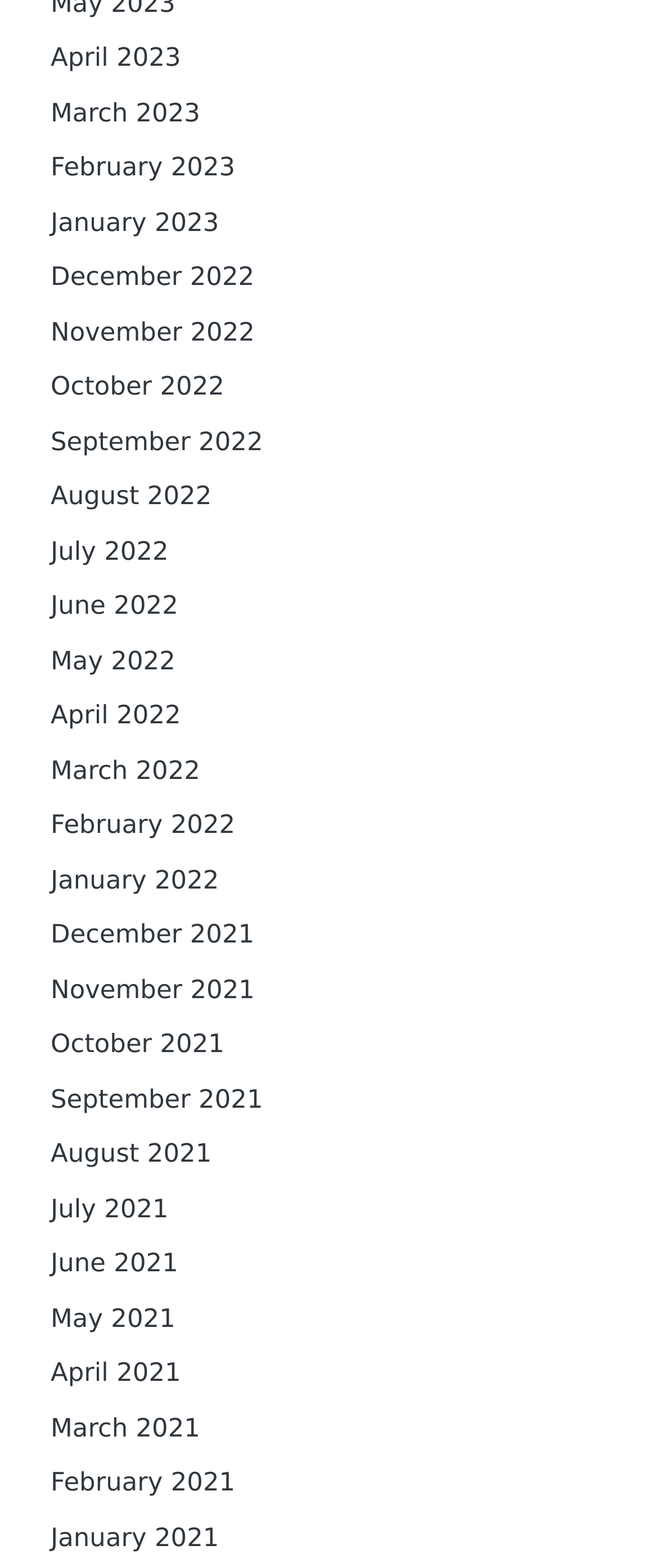Find the bounding box coordinates of the clickable region needed to perform the following instruction: "Read the latest news and analysis". The coordinates should be provided as four float numbers between 0 and 1, i.e., [left, top, right, bottom].

None